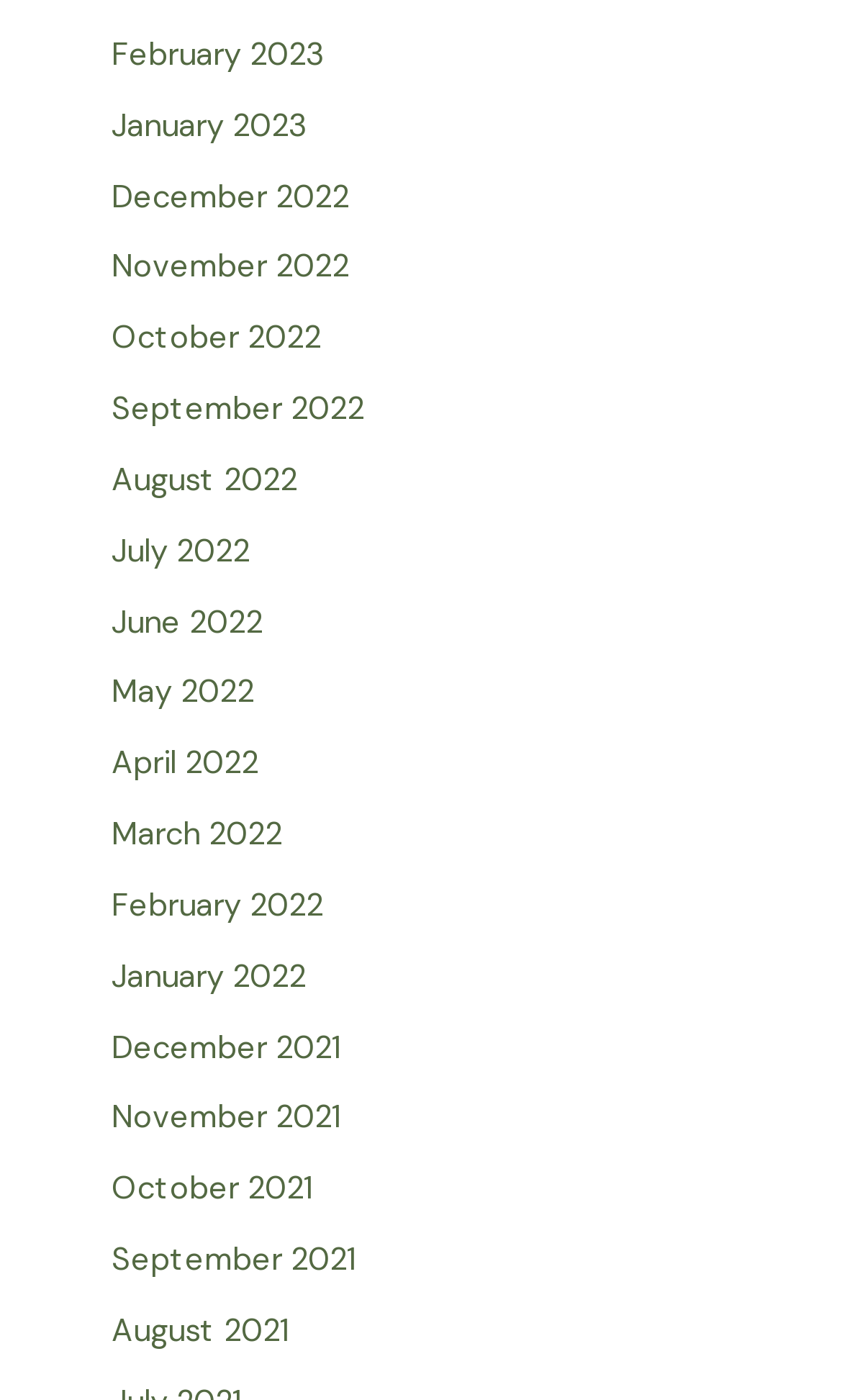Specify the bounding box coordinates of the area that needs to be clicked to achieve the following instruction: "check out Riviera Hotel Las Vegas, NV".

None